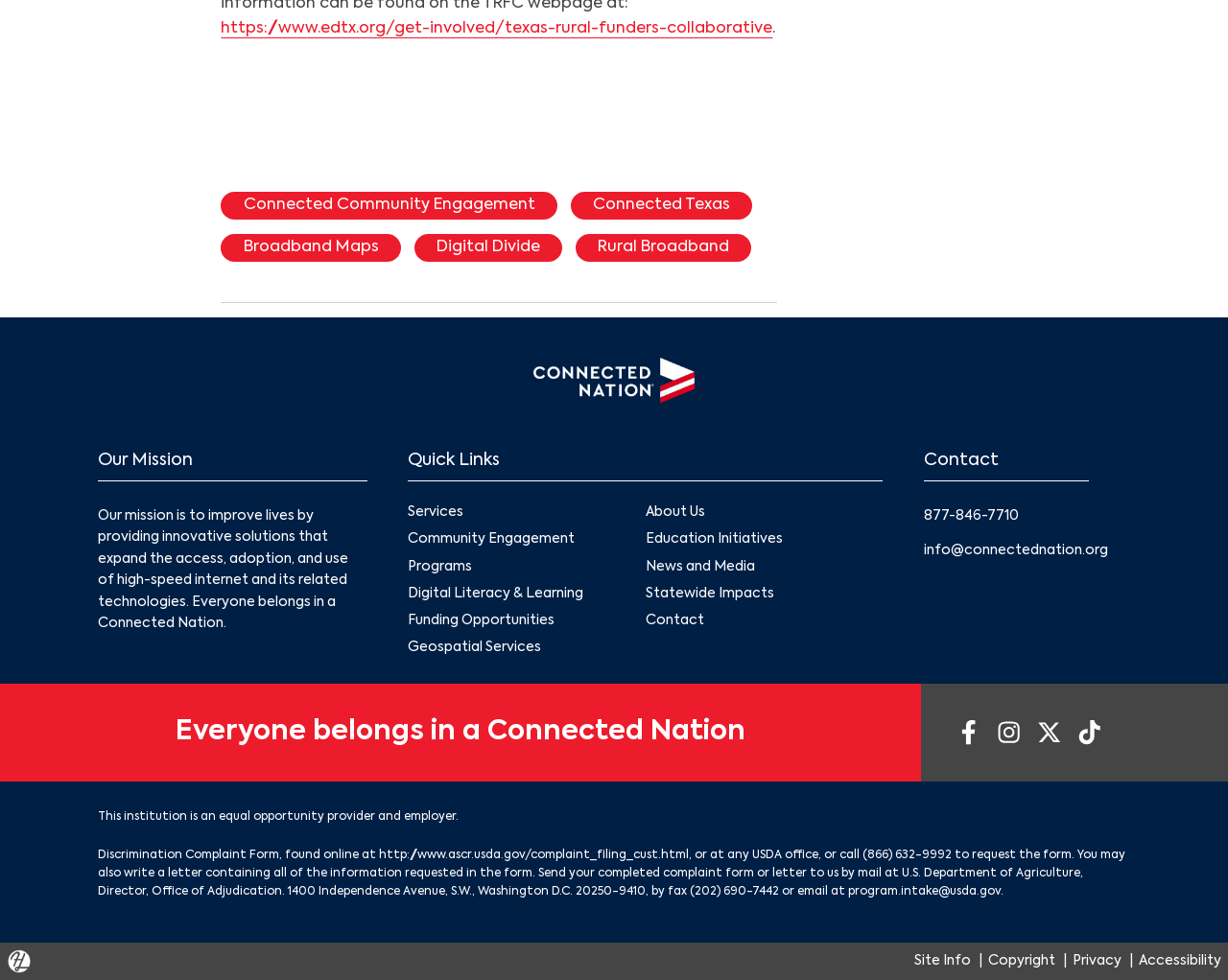What is the institution's policy on discrimination?
Answer the question with detailed information derived from the image.

The institution is an equal opportunity provider and employer, and it has a discrimination complaint form that can be found online or at any USDA office, as stated in the footer section of the webpage.